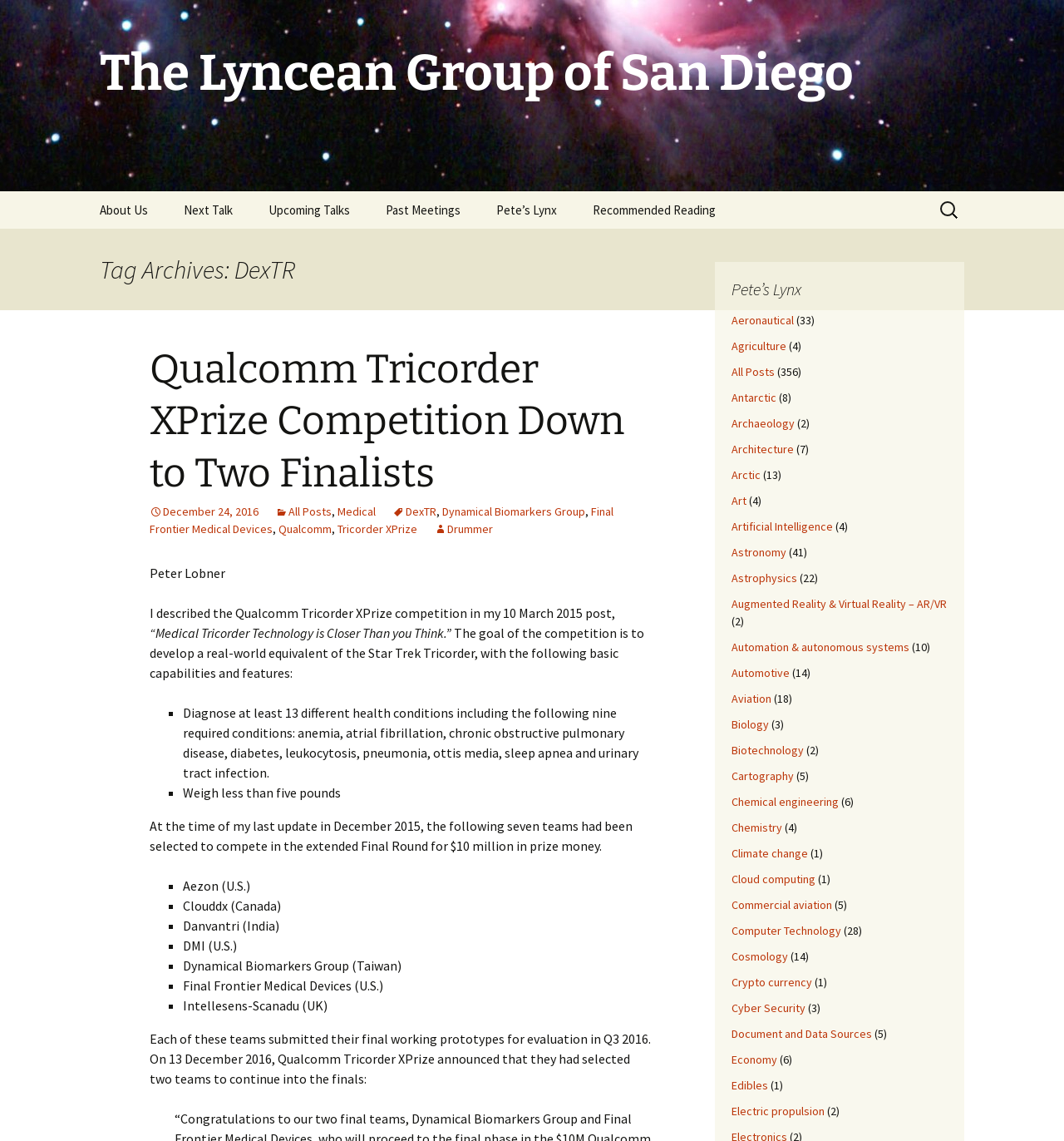How many teams were selected to compete in the extended Final Round?
Kindly offer a comprehensive and detailed response to the question.

The number of teams can be inferred from the text 'At the time of my last update in December 2015, the following seven teams had been selected to compete in the extended Final Round for $10 million in prize money.' which mentions the number of teams selected.